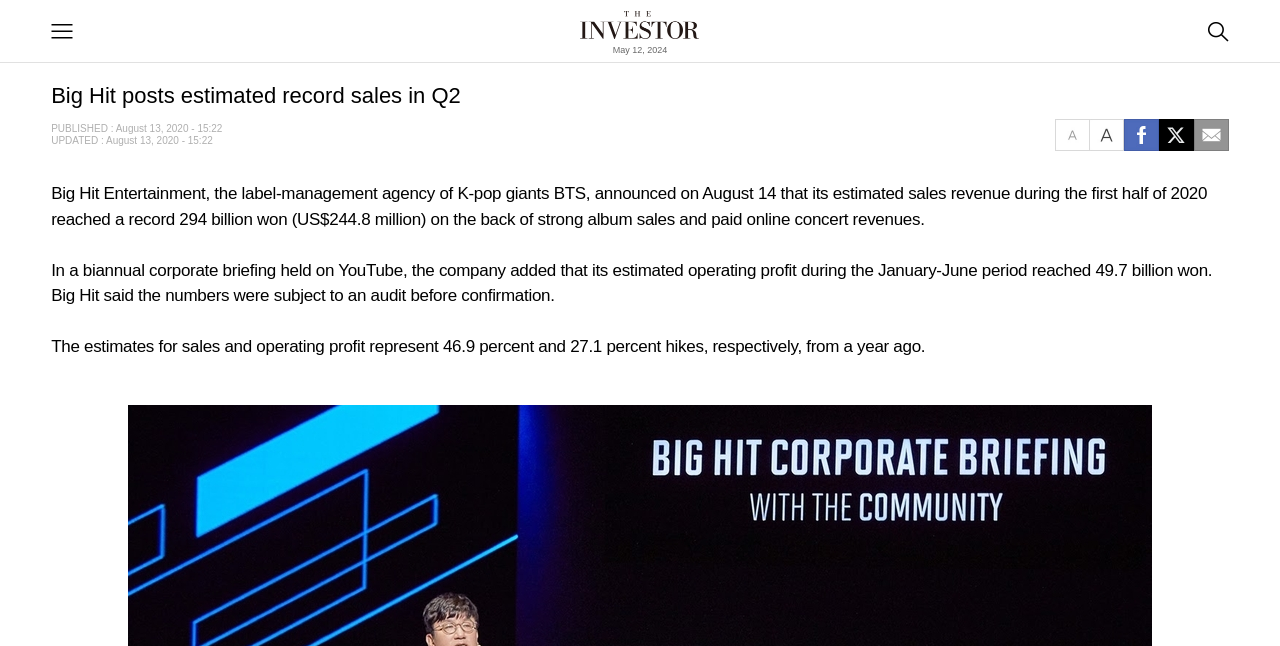Illustrate the webpage's structure and main components comprehensively.

The webpage appears to be a news article about Big Hit Entertainment, the label-management agency of K-pop group BTS. At the top of the page, there is a heading "THE INVESTOR" with a link and an image. Below this, there are three links with images: "메뉴열기", "검색창열기", and a date "May 12, 2024".

The main content of the article is divided into sections. The first section has a title "Big Hit posts estimated record sales in Q2" and is followed by two lines of text indicating the publication and update dates. Below this, there is a block of text that describes Big Hit Entertainment's estimated sales revenue and operating profit for the first half of 2020.

To the right of this block of text, there are several links with images, including "본문폰트 작게", "본문폰트 크게", "페이스북", and "sms". These links appear to be related to font size and social media sharing.

The article continues with two more blocks of text, describing the company's sales and operating profit estimates in more detail. Overall, the webpage has a simple layout with a focus on presenting the news article's content.